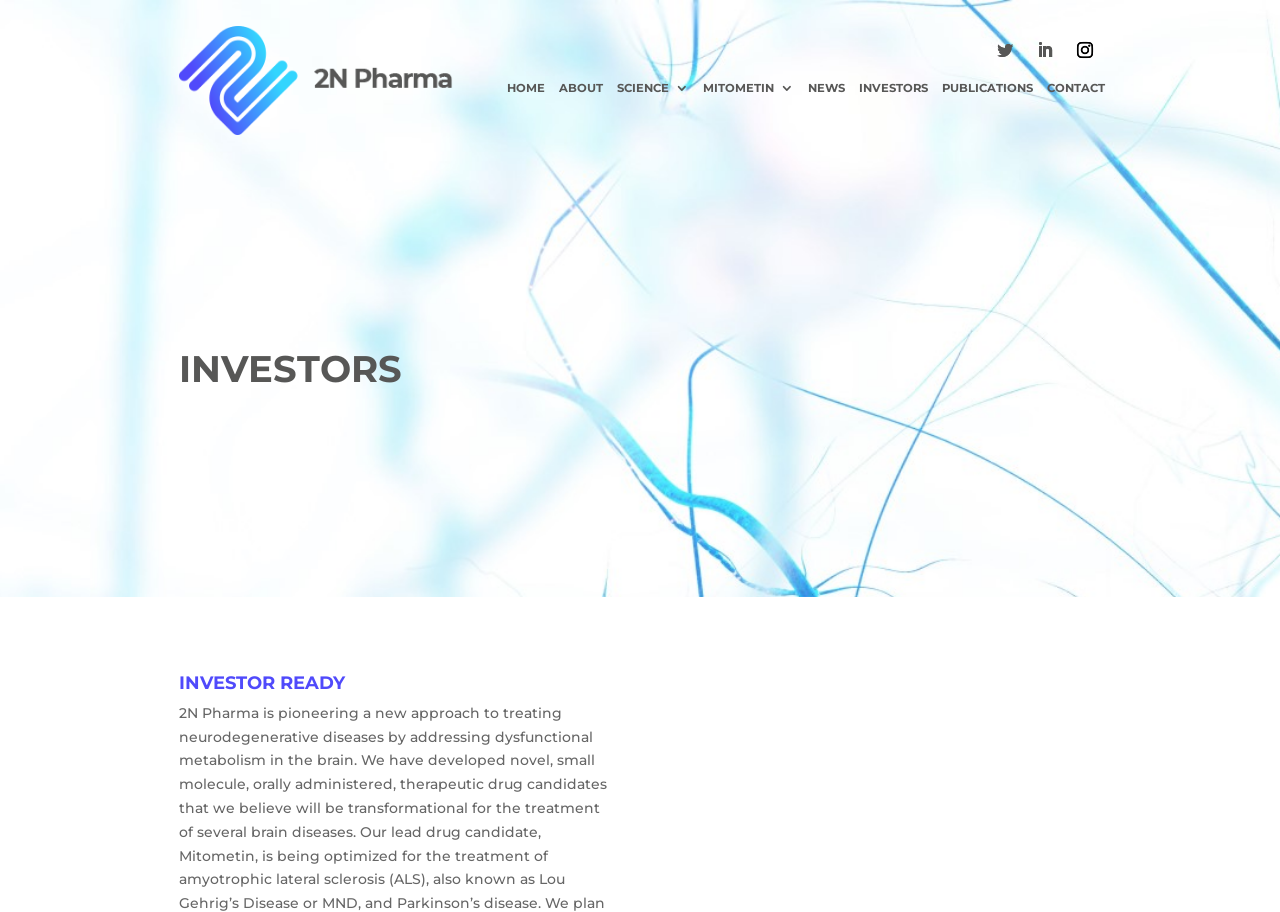How many main sections are there in the webpage?
Using the image provided, answer with just one word or phrase.

2